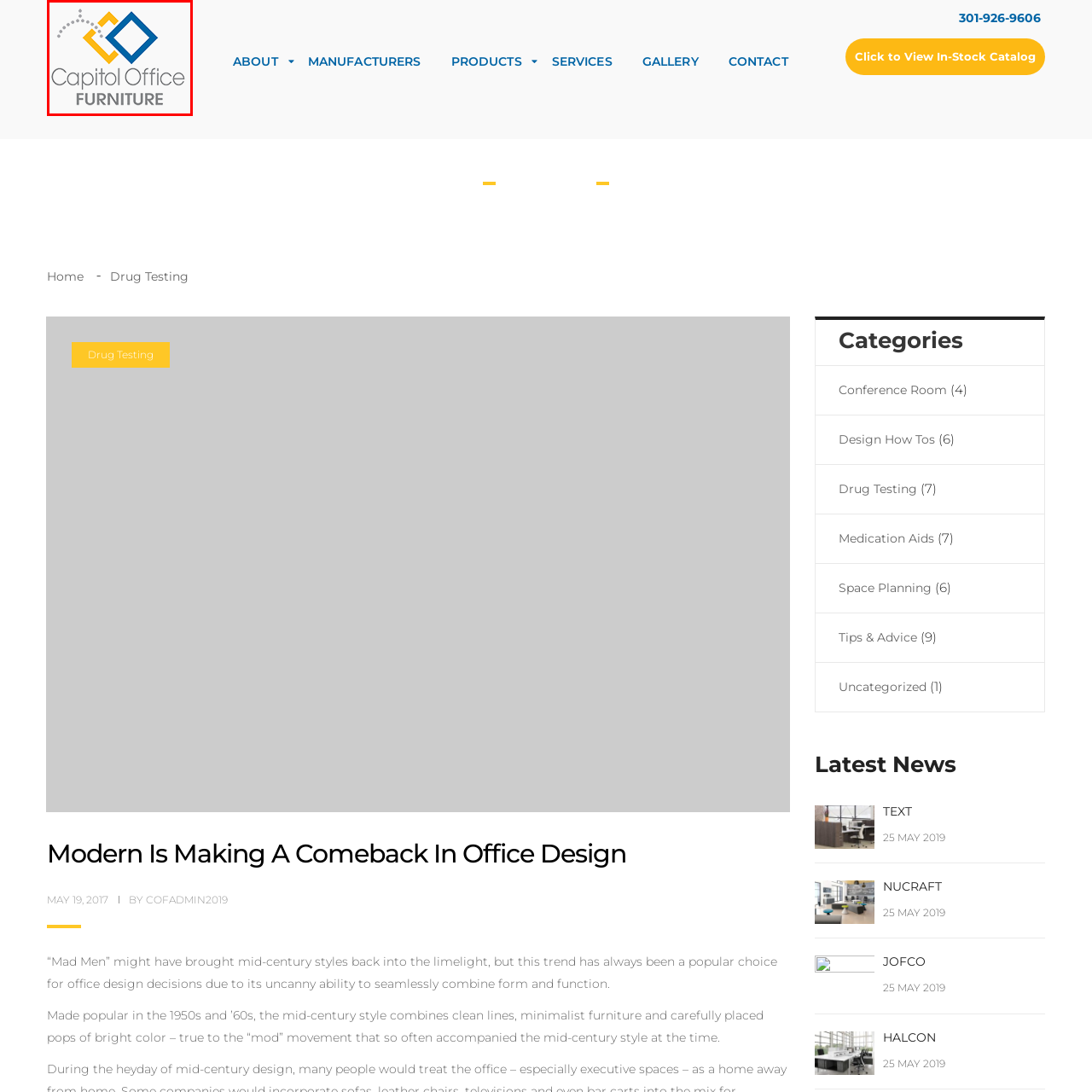What is emphasized in a bolder style?
Observe the image inside the red-bordered box and offer a detailed answer based on the visual details you find.

The company name 'Capitol Office' is presented in a sleek, gray font, and 'FURNITURE' is prominently emphasized in a bolder style, reinforcing their focus on office furnishings and highlighting their area of expertise.